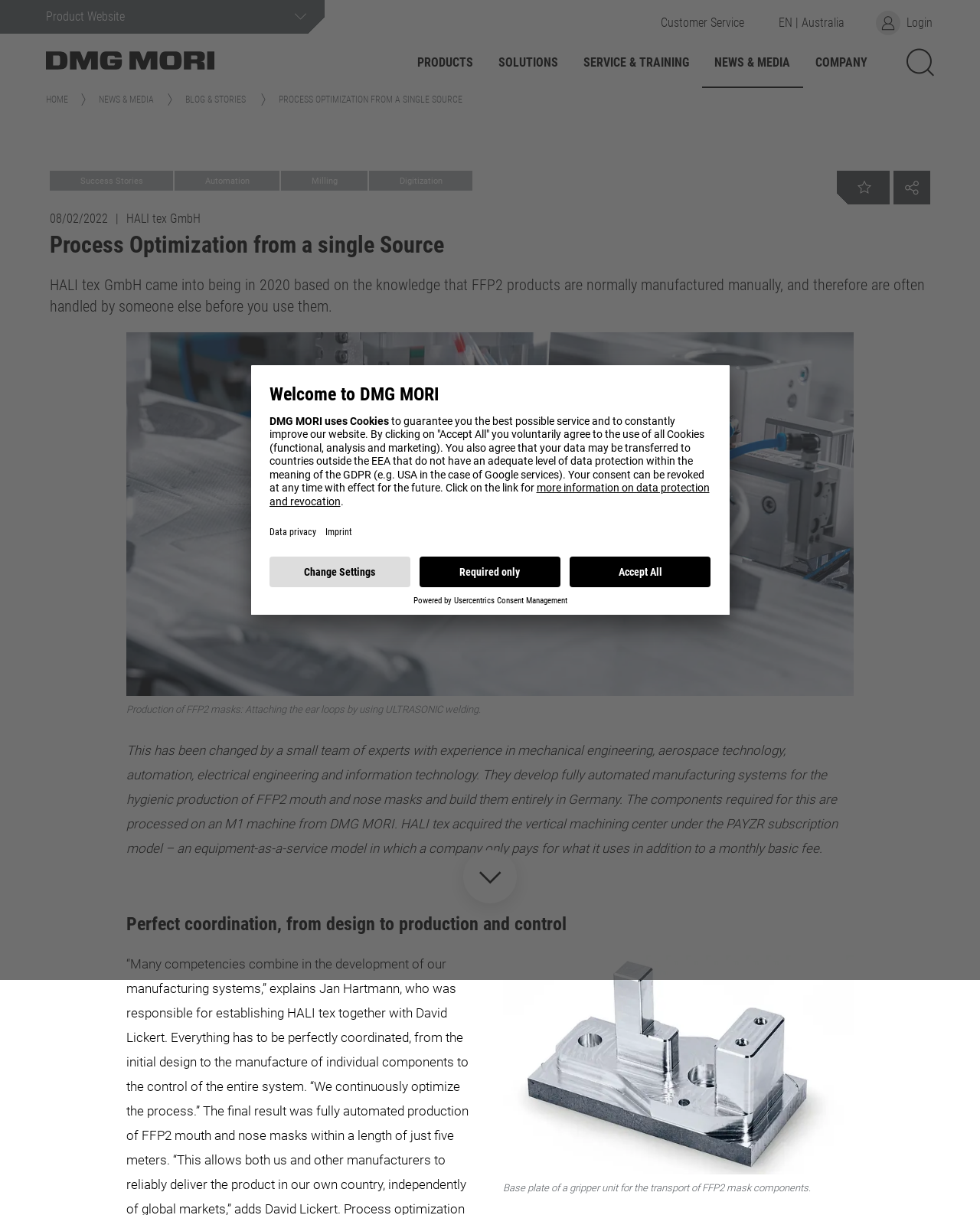Provide a one-word or short-phrase answer to the question:
What is the language of the webpage?

English